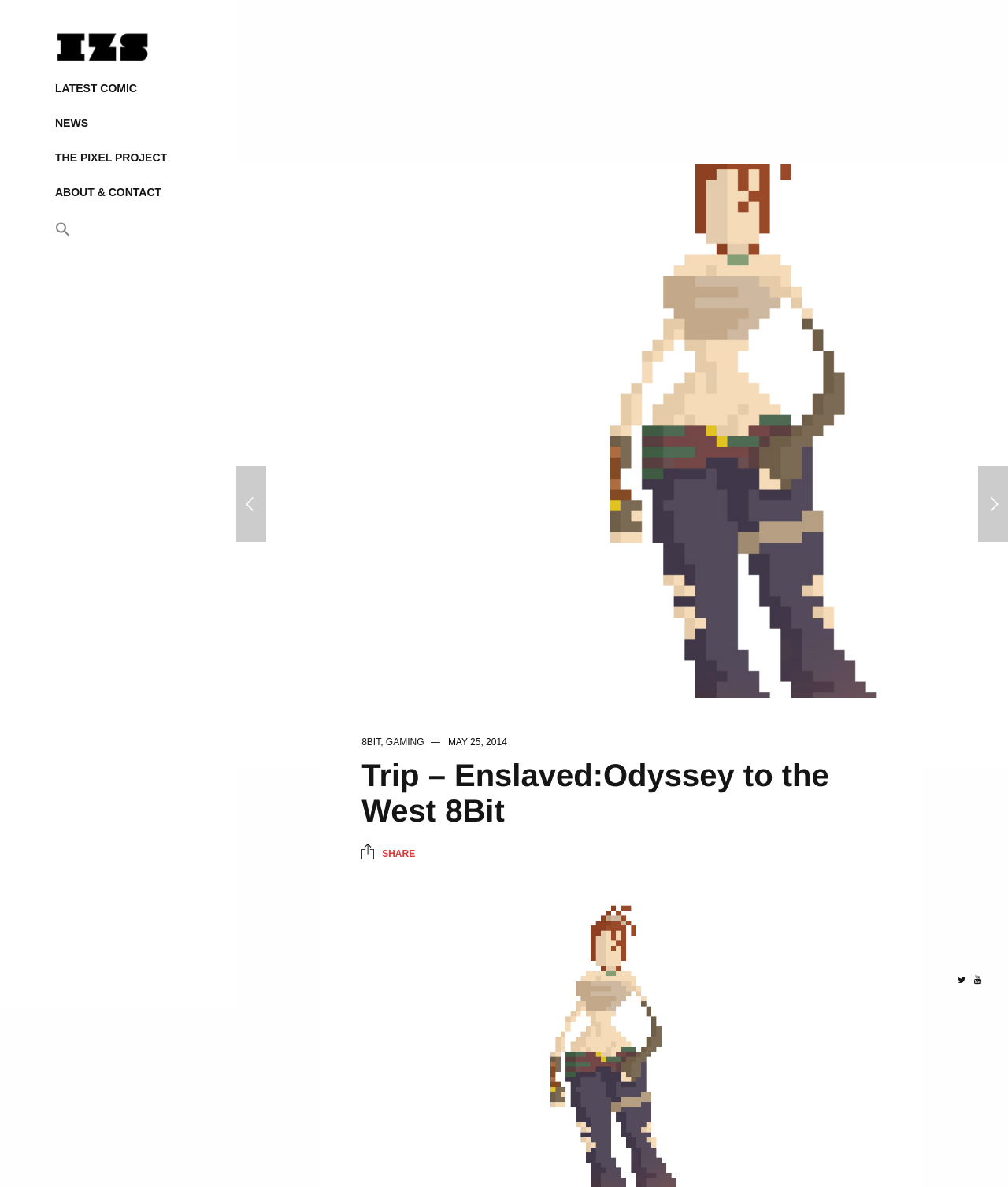Please analyze the image and give a detailed answer to the question:
How many links are in the top navigation bar?

I counted the links in the top navigation bar, which are 'LATEST COMIC', 'NEWS', 'THE PIXEL PROJECT', 'ABOUT & CONTACT', and 'Search Icon Link'. There are 5 links in total.